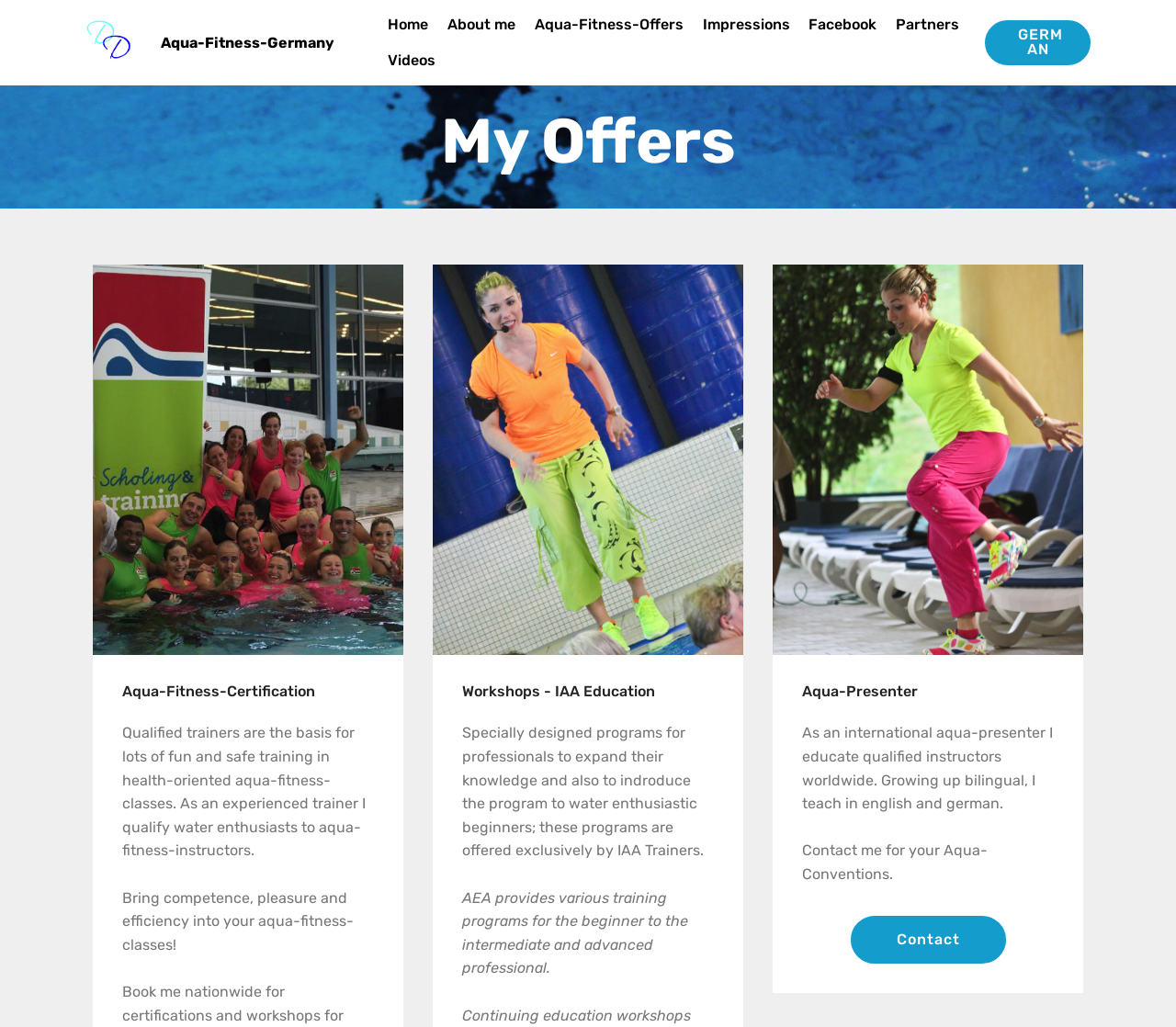Summarize the contents and layout of the webpage in detail.

The webpage is about Dr. Daniela de Toia, an aqua fitness expert, and her services. At the top, there are several links to different sections of the website, including "Home", "About me", "Aqua-Fitness-Offers", "Impressions", "Facebook", "Partners", and "Videos". These links are positioned horizontally across the top of the page.

Below the links, there is a heading "My Offers" that spans most of the width of the page. Underneath this heading, there are three sections, each with an image and a heading. The first section is about "Aqua-Fitness-Certification", the second is about "Workshops - IAA Education", and the third is about "Aqua-Presenter". Each section has a brief description of the service offered.

The "Aqua-Fitness-Certification" section has an image on the left and a heading on the right. The description below the heading explains the importance of qualified trainers for safe and fun aqua-fitness classes. The "Workshops - IAA Education" section has a similar layout, with an image on the left and a heading on the right. The description below the heading explains the programs offered for professionals to expand their knowledge. The "Aqua-Presenter" section also has an image on the left and a heading on the right. The description below the heading explains Dr. de Toia's services as an international aqua-presenter.

At the bottom of the page, there is a link to "Contact" Dr. de Toia. There are also two links to switch the language of the website, one for German and one for English.